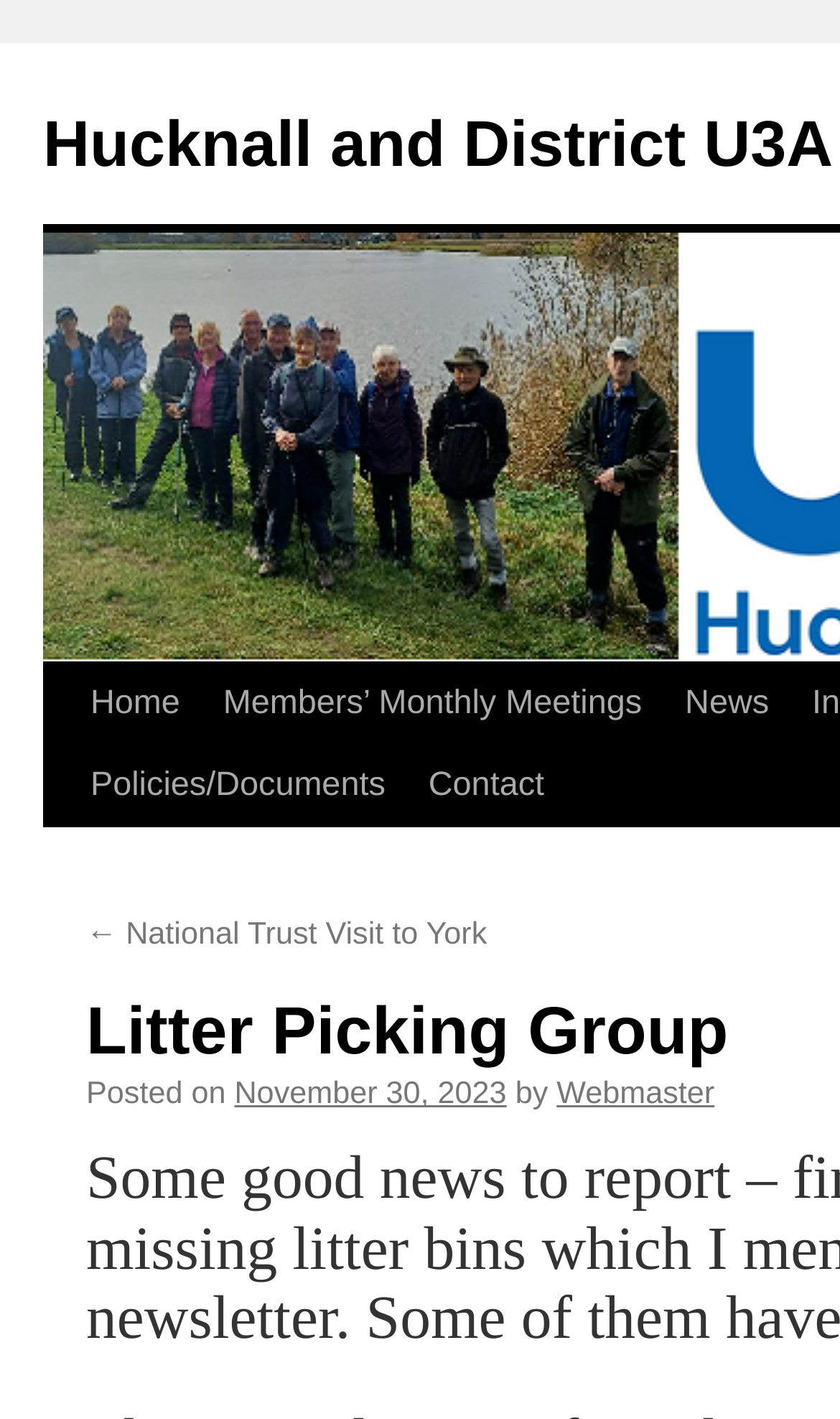Find the bounding box coordinates for the area you need to click to carry out the instruction: "go to Hucknall and District U3A". The coordinates should be four float numbers between 0 and 1, indicated as [left, top, right, bottom].

[0.051, 0.077, 0.992, 0.128]